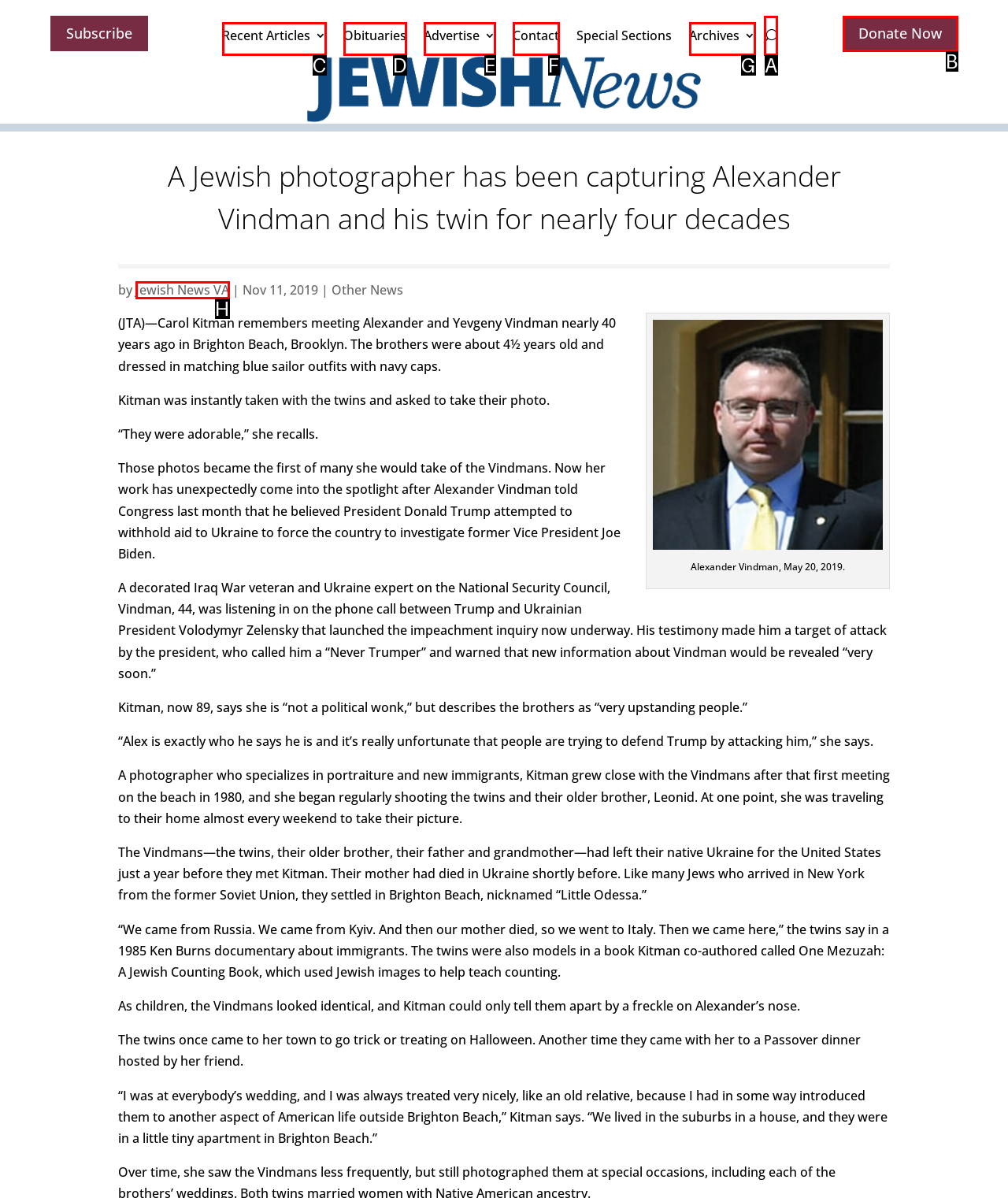Choose the option that aligns with the description: Recent Articles
Respond with the letter of the chosen option directly.

C